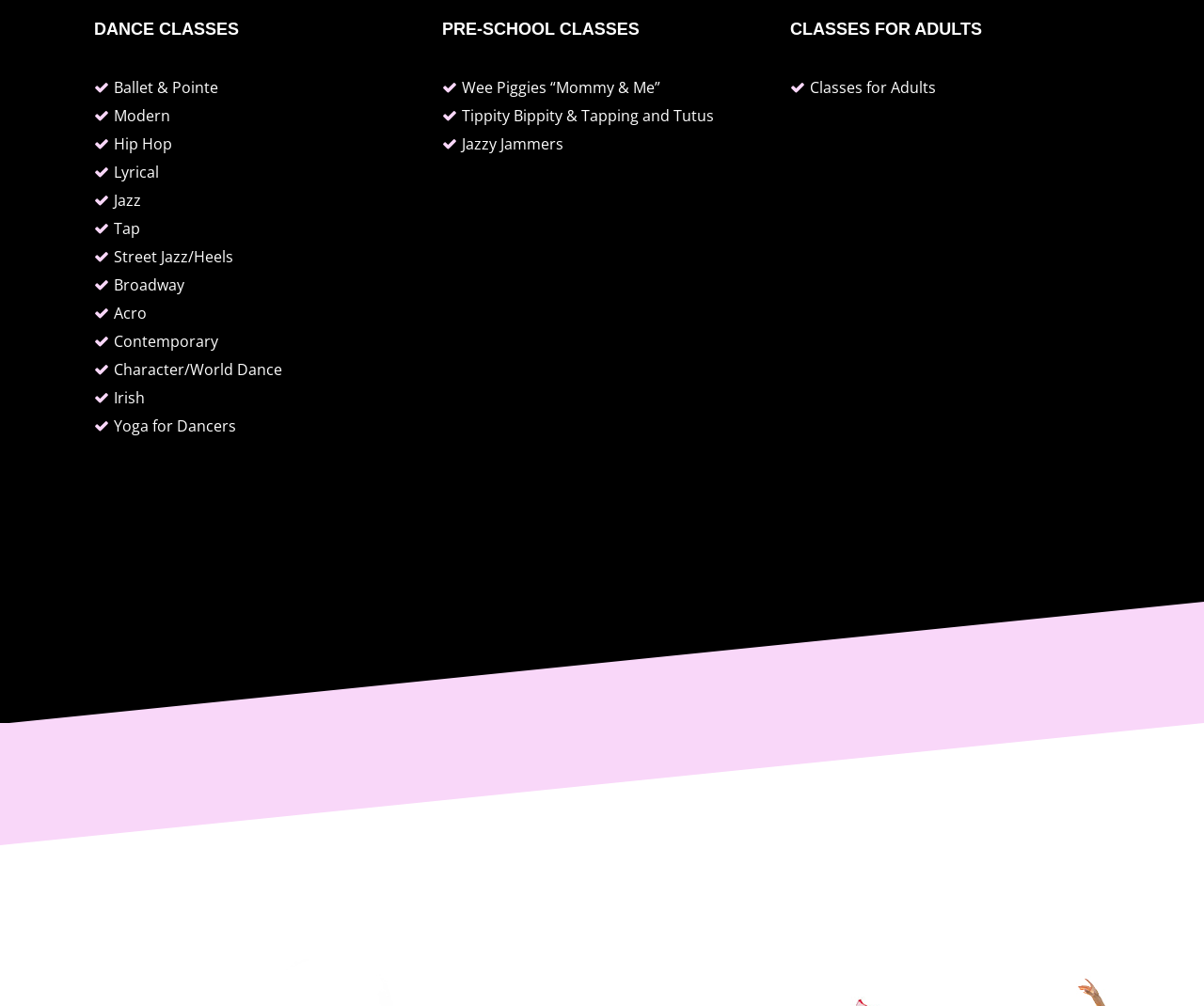Specify the bounding box coordinates of the element's region that should be clicked to achieve the following instruction: "View Modern dance classes". The bounding box coordinates consist of four float numbers between 0 and 1, in the format [left, top, right, bottom].

[0.095, 0.105, 0.141, 0.126]